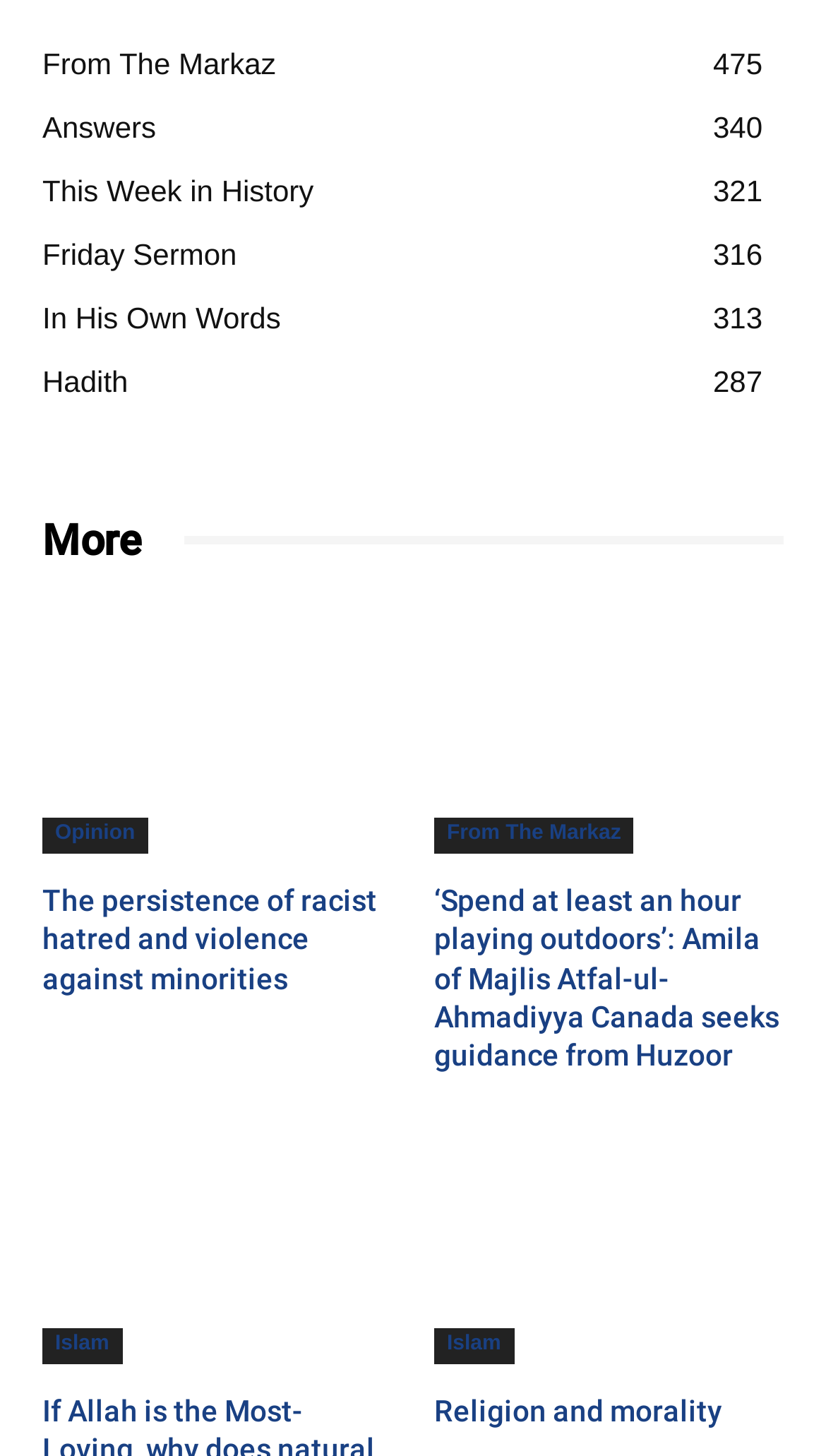Give a concise answer using one word or a phrase to the following question:
What is the first link on the webpage?

From The Markaz 475